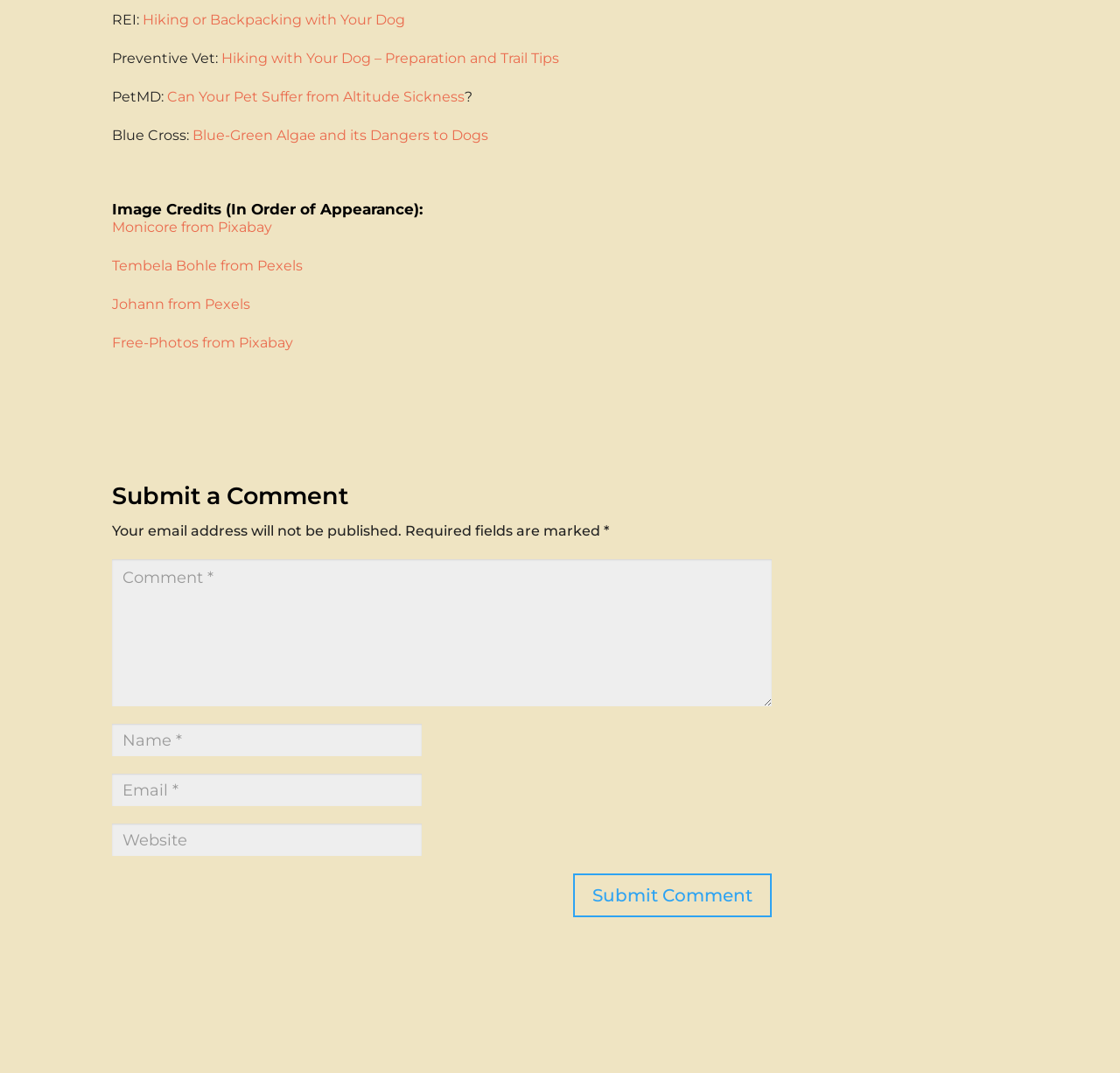Respond with a single word or phrase to the following question:
What is the last link in the webpage?

Submit Comment